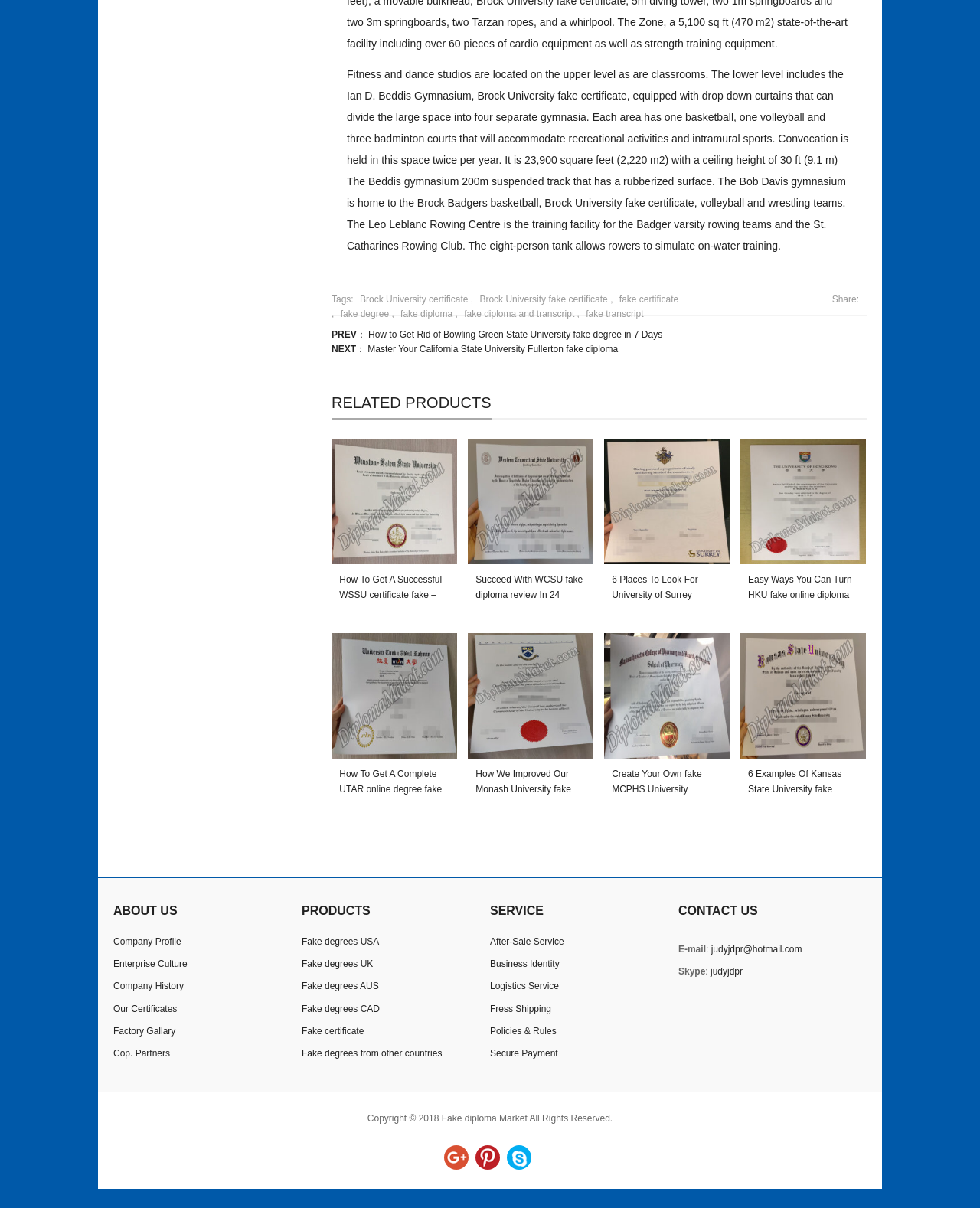From the image, can you give a detailed response to the question below:
What is the name of the gymnasium mentioned in the text?

The text mentions 'The Ian D. Beddis Gymnasium, equipped with drop down curtains that can divide the large space into four separate gymnasia.'